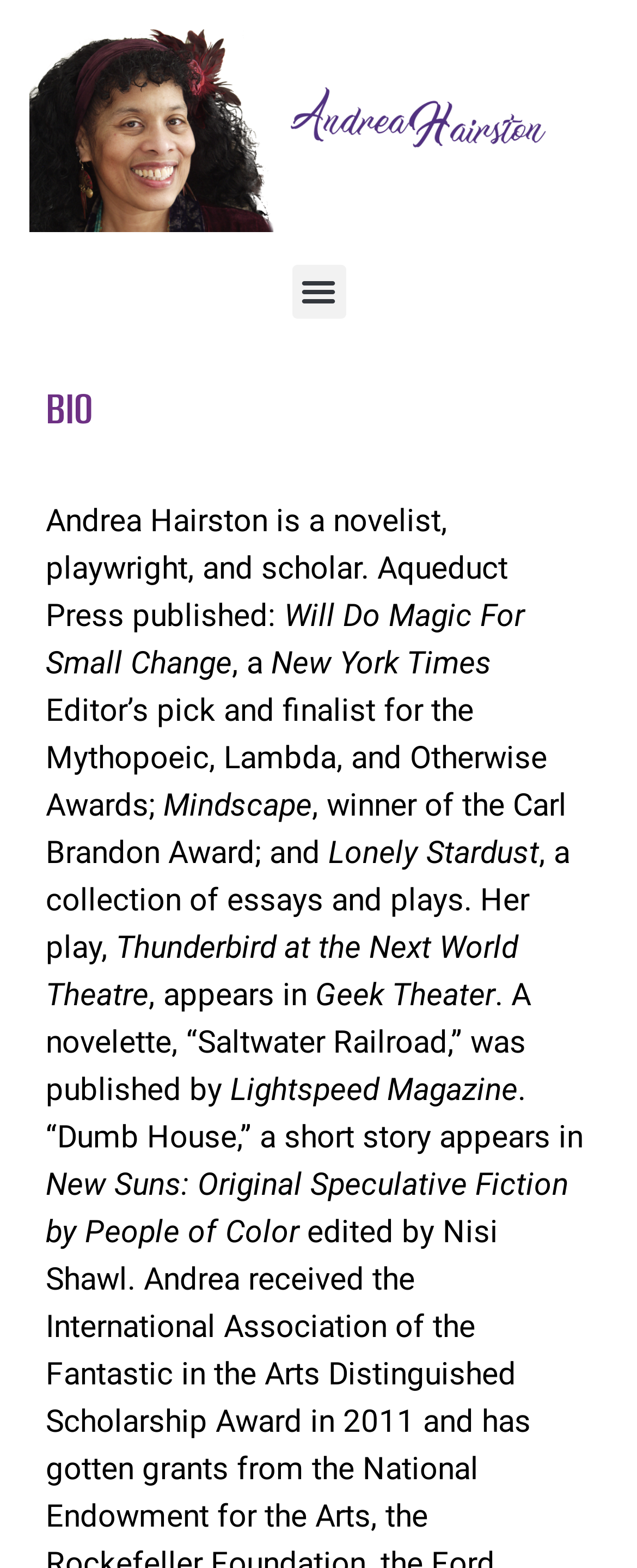Respond to the question with just a single word or phrase: 
What is the name of the magazine that published 'Saltwater Railroad'?

Lightspeed Magazine